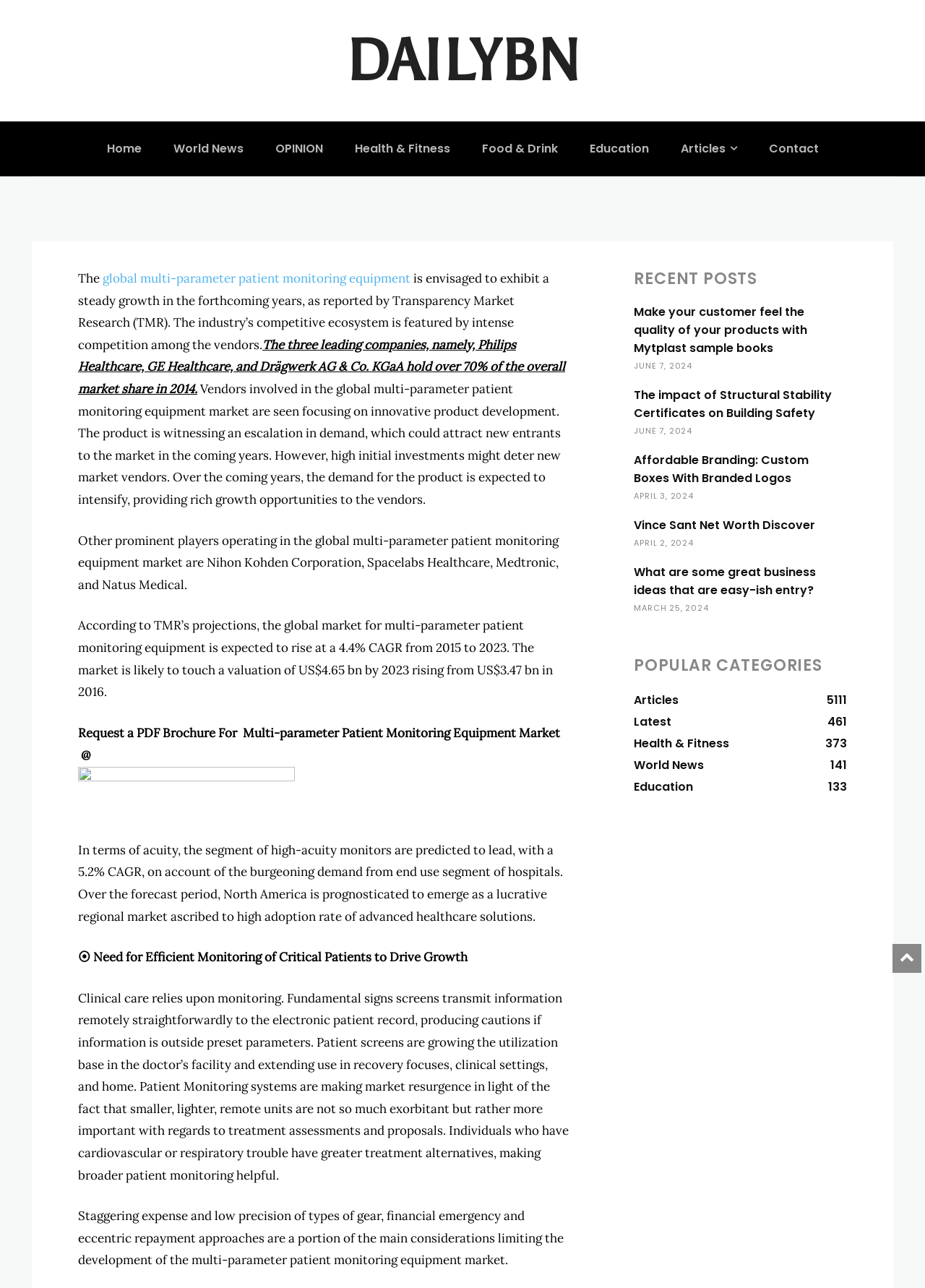Determine the bounding box coordinates of the element that should be clicked to execute the following command: "View the 'RECENT POSTS'".

[0.685, 0.208, 0.916, 0.226]